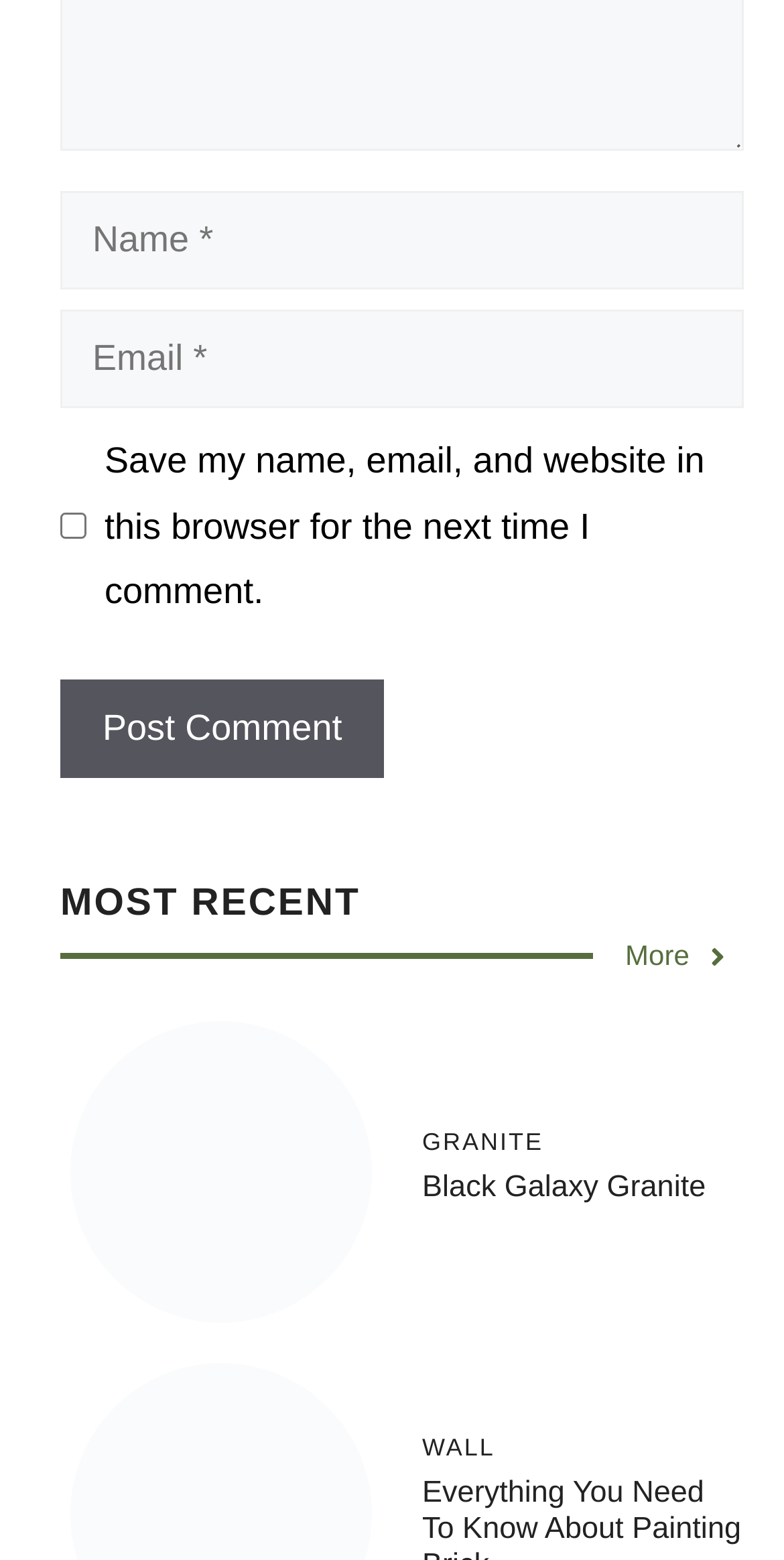Please specify the coordinates of the bounding box for the element that should be clicked to carry out this instruction: "Enter your name". The coordinates must be four float numbers between 0 and 1, formatted as [left, top, right, bottom].

[0.077, 0.123, 0.949, 0.186]